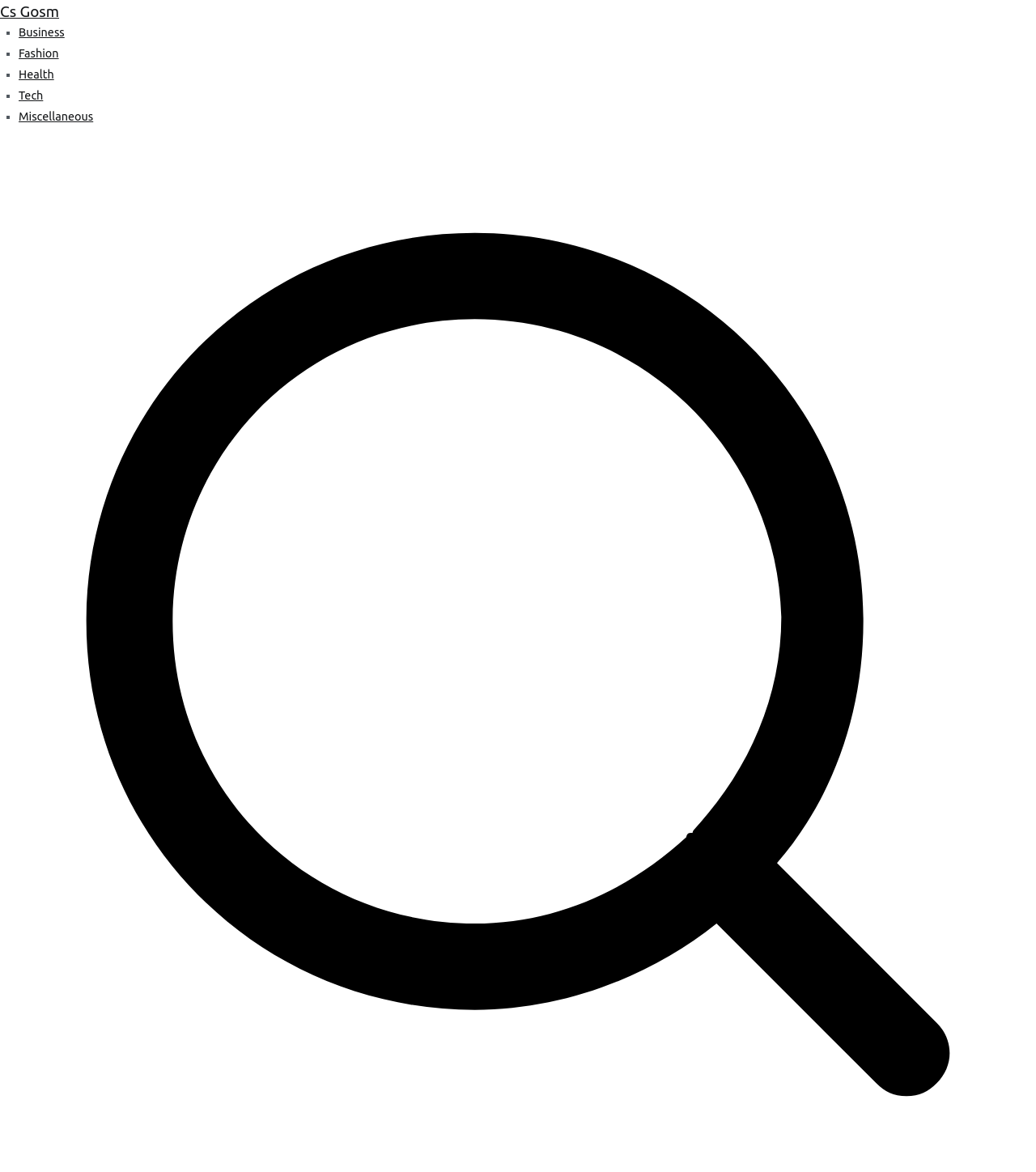How many paragraphs are in the article?
Based on the image, answer the question with as much detail as possible.

The article can be divided into seven paragraphs, each discussing a different aspect of mystery shopping and relaxation. The paragraphs are separated by blank lines and have distinct topics.